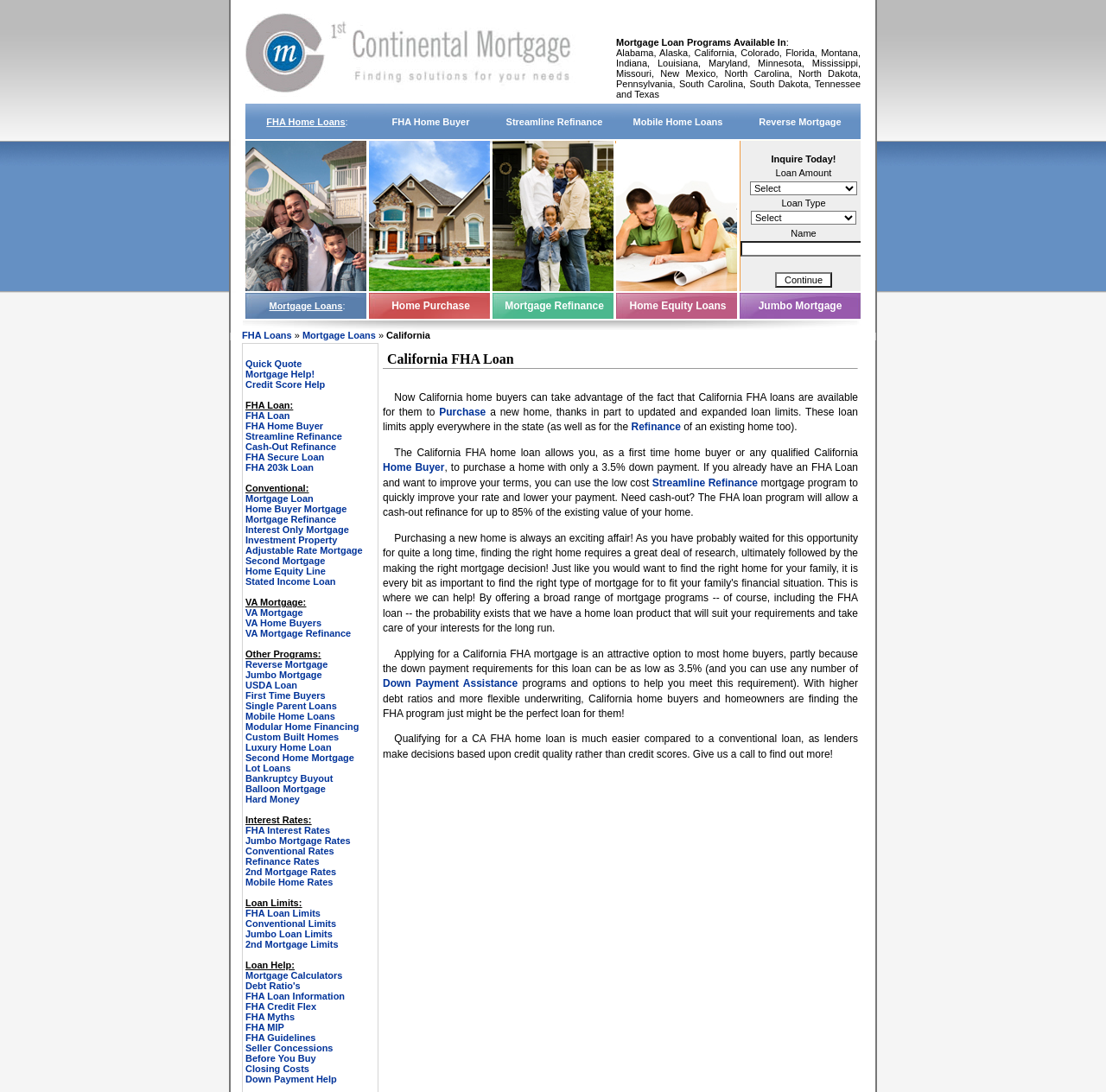What is the location of the mortgage company?
Examine the image closely and answer the question with as much detail as possible.

The webpage mentions 'California FHA loans' and 'Mortgage Loans » California', which suggests that the mortgage company is located in or serves California.